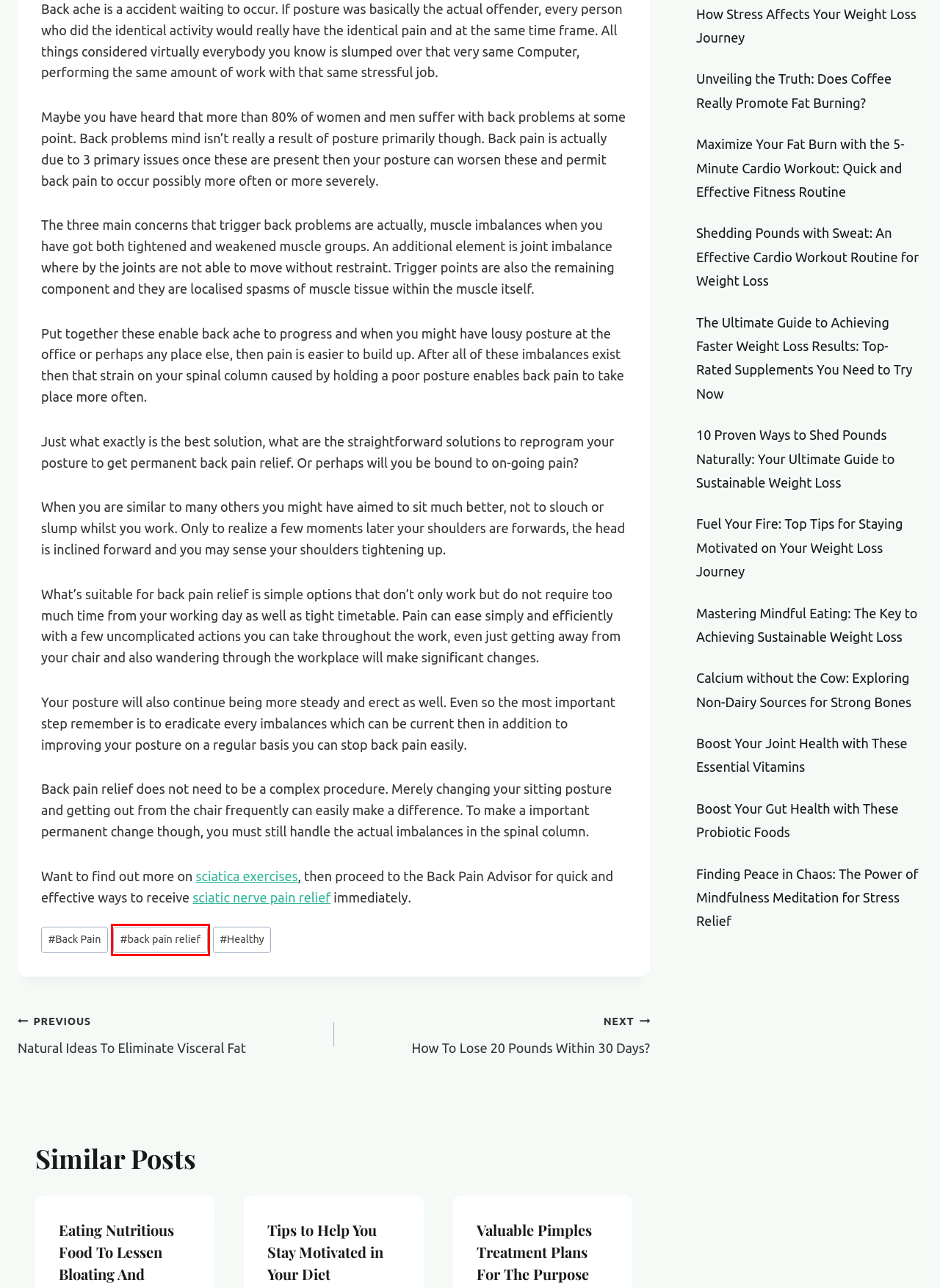Look at the screenshot of the webpage and find the element within the red bounding box. Choose the webpage description that best fits the new webpage that will appear after clicking the element. Here are the candidates:
A. back pain relief | Health Club 90
B. How To Lose 20 Pounds Within 30 Days?
C. Back Pain | Health Club 90
D. Guidelines In Picking The Best Anti Aging Skin Care Product For You
E. Tips And Tricks For Successful Wrinkle Removal
F. Natural Ideas To Eliminate Visceral Fat
G. Valuable Pimples Treatment Plans For The Purpose Of Adolescents
H. back-pain-advisor.com

A